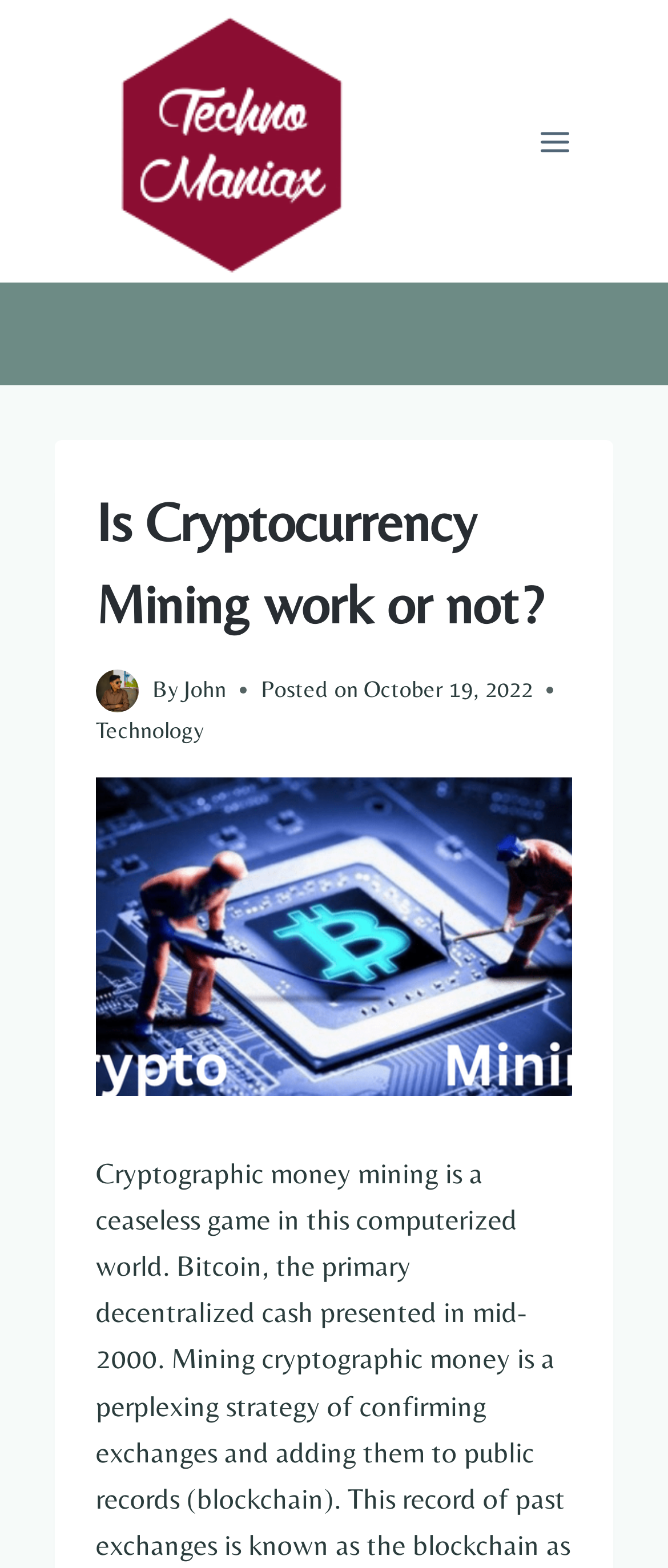What is the date of the article?
Please give a detailed and thorough answer to the question, covering all relevant points.

The date of the article can be found in the time element, which is 'October 19, 2022'. This indicates that the article was published on this specific date.